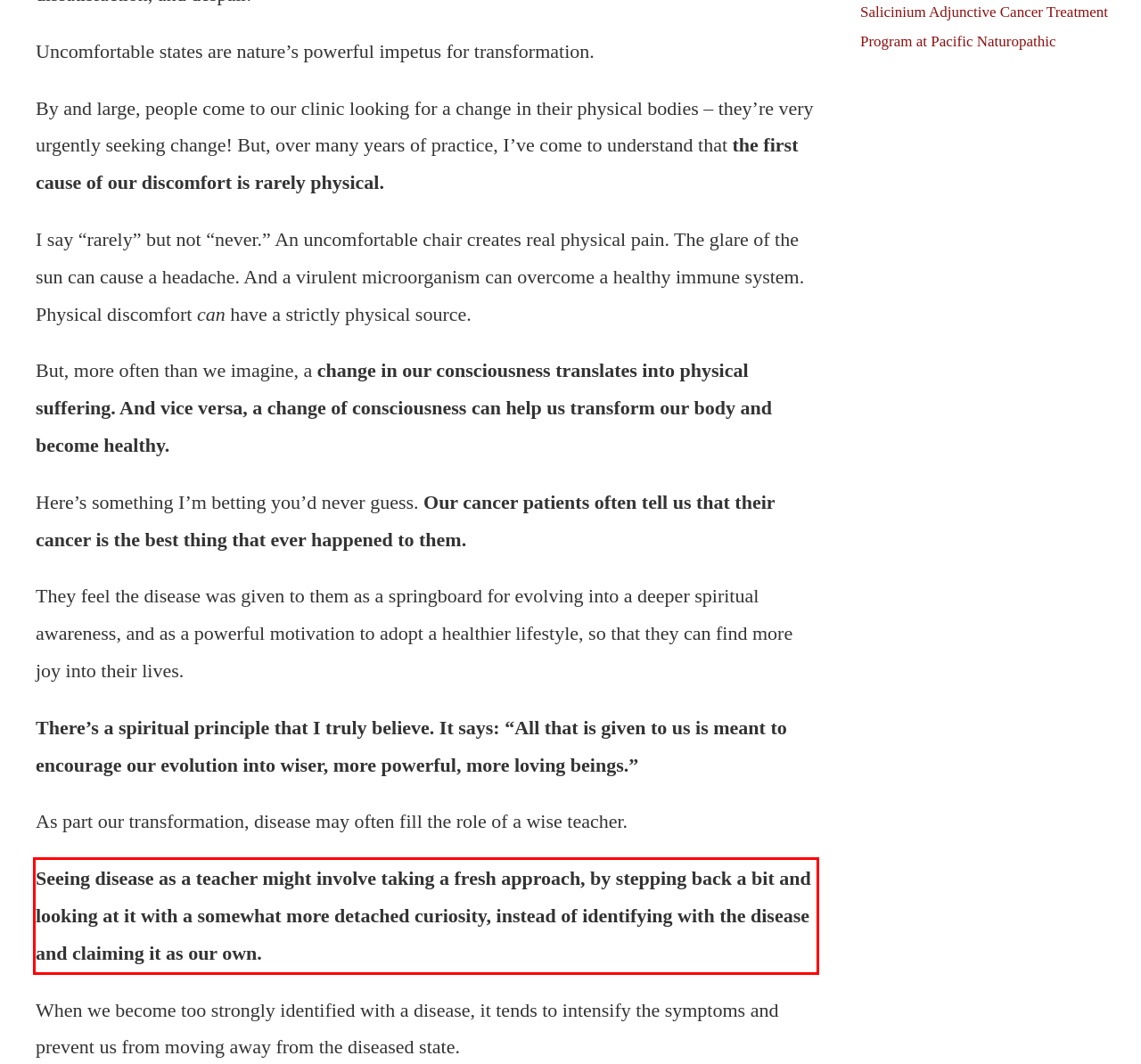Inspect the webpage screenshot that has a red bounding box and use OCR technology to read and display the text inside the red bounding box.

Seeing disease as a teacher might involve taking a fresh approach, by stepping back a bit and looking at it with a somewhat more detached curiosity, instead of identifying with the disease and claiming it as our own.